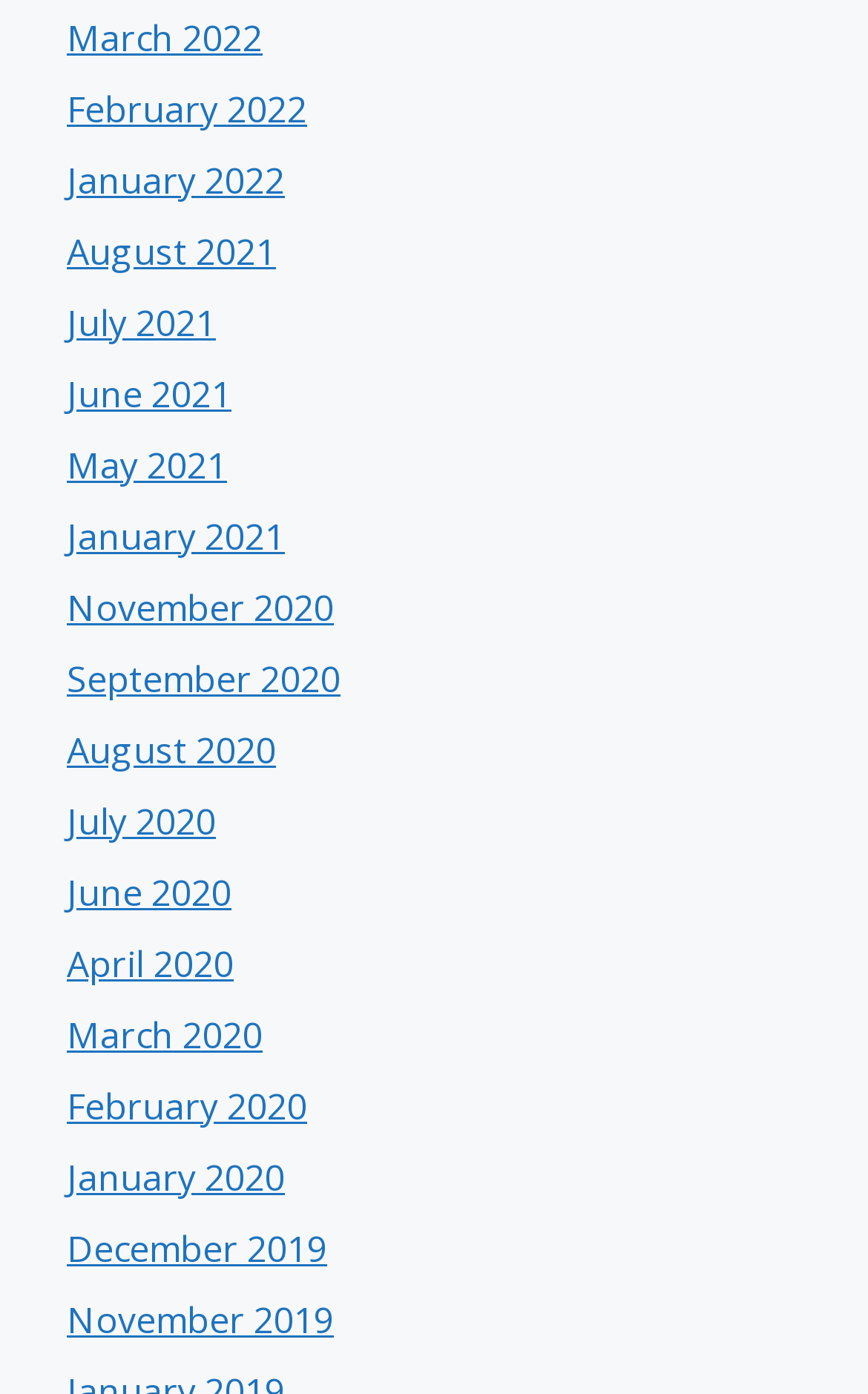How many months are listed in 2021?
Provide a detailed answer to the question, using the image to inform your response.

I counted the number of links that correspond to months in 2021, which are 'August 2021', 'July 2021', 'June 2021', 'May 2021', and 'January 2021'. Therefore, there are 5 months listed in 2021.